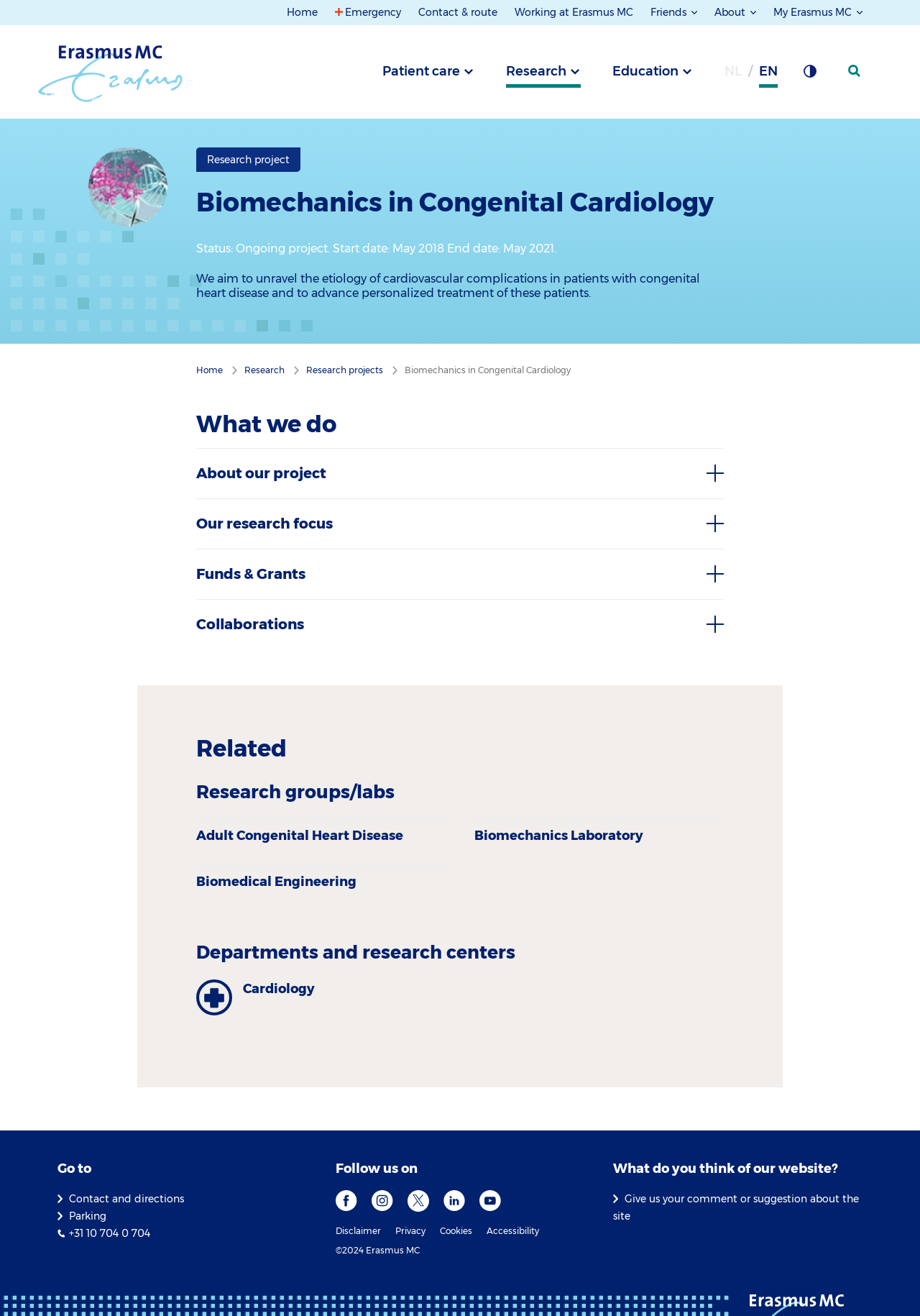Determine the bounding box for the UI element as described: "My Erasmus MC". The coordinates should be represented as four float numbers between 0 and 1, formatted as [left, top, right, bottom].

[0.841, 0.003, 0.938, 0.017]